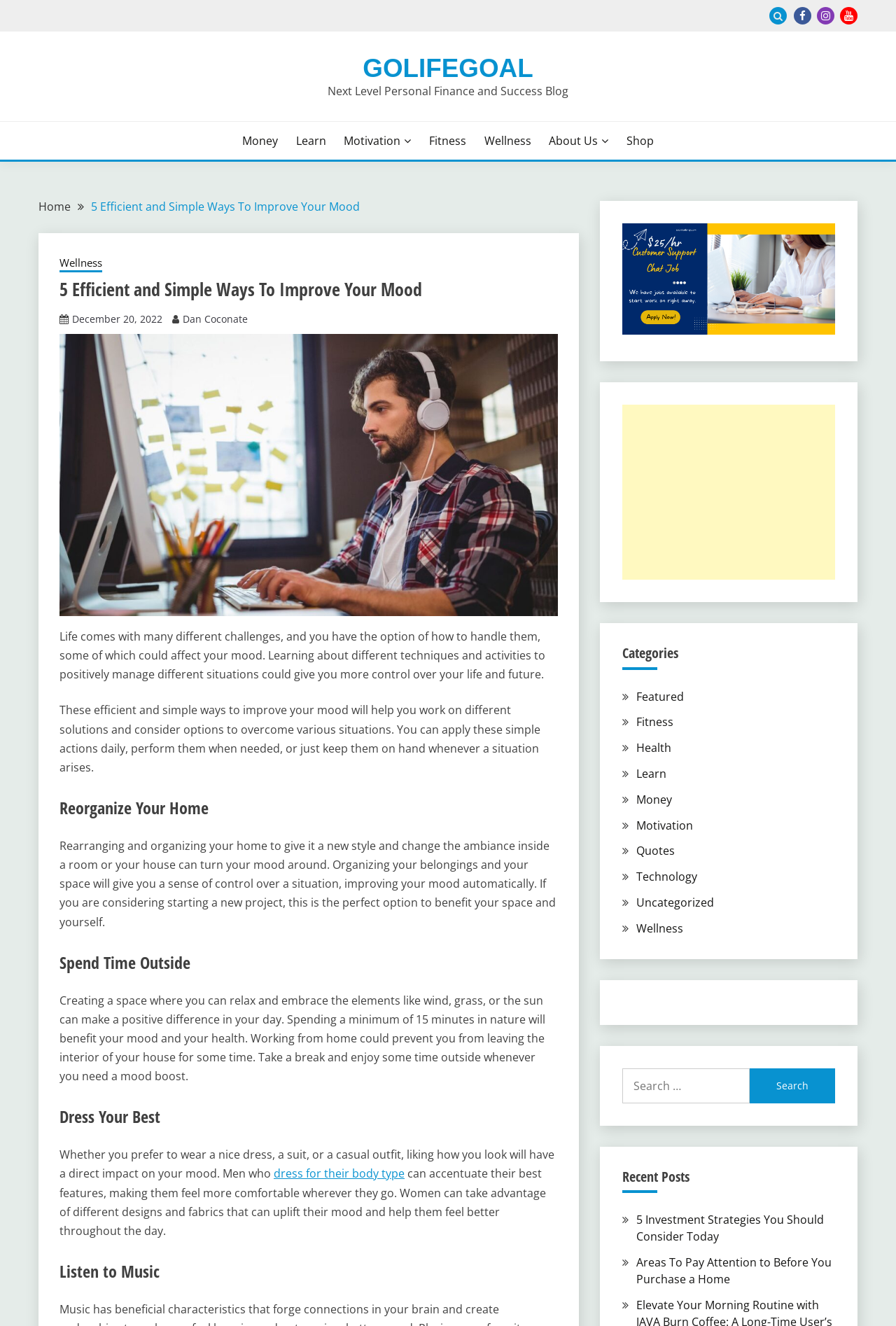Please specify the bounding box coordinates for the clickable region that will help you carry out the instruction: "Click PROJECTS".

None